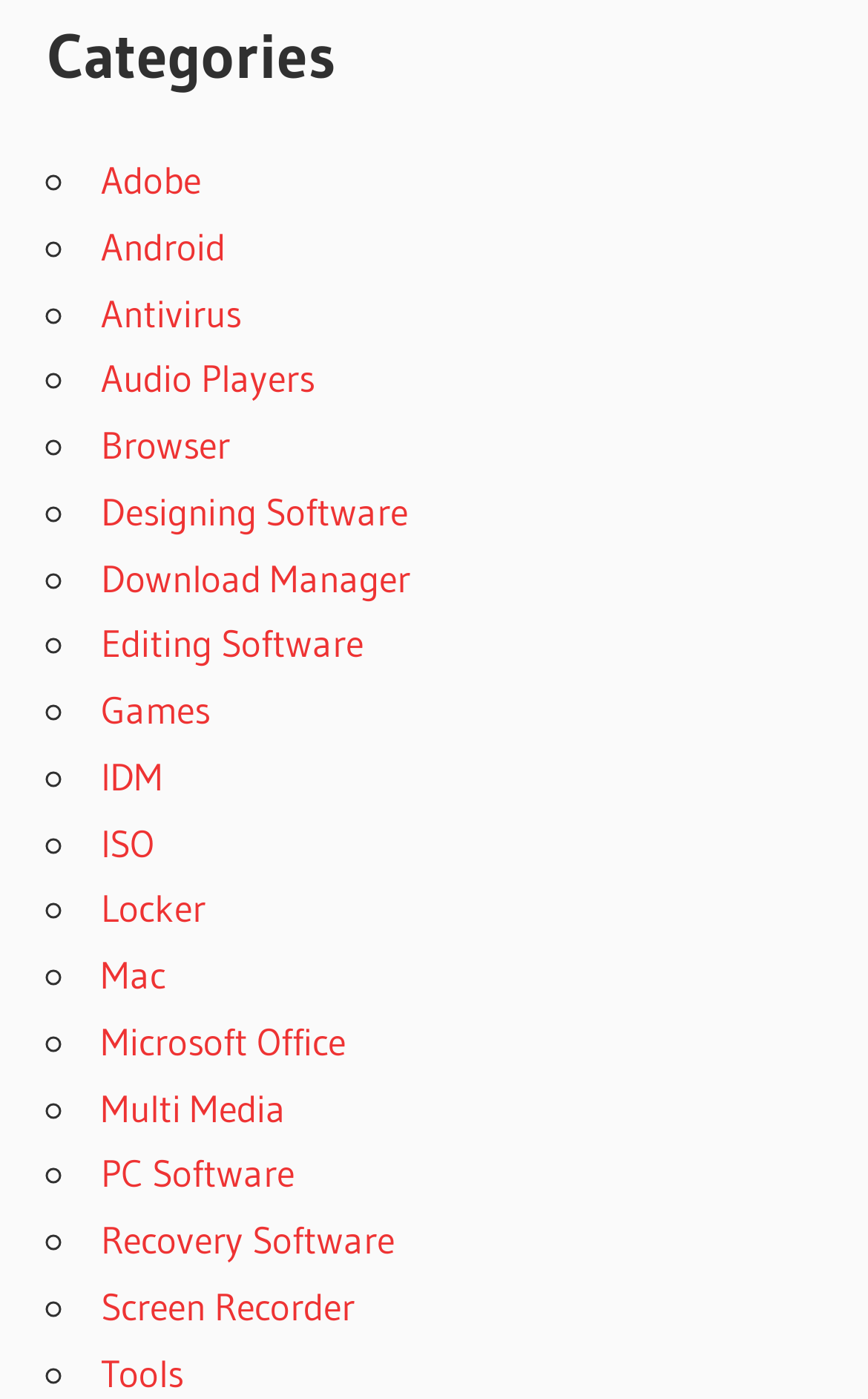Determine the bounding box coordinates of the element that should be clicked to execute the following command: "Click on Adobe After Effects Tutorials".

[0.054, 0.097, 0.249, 0.25]